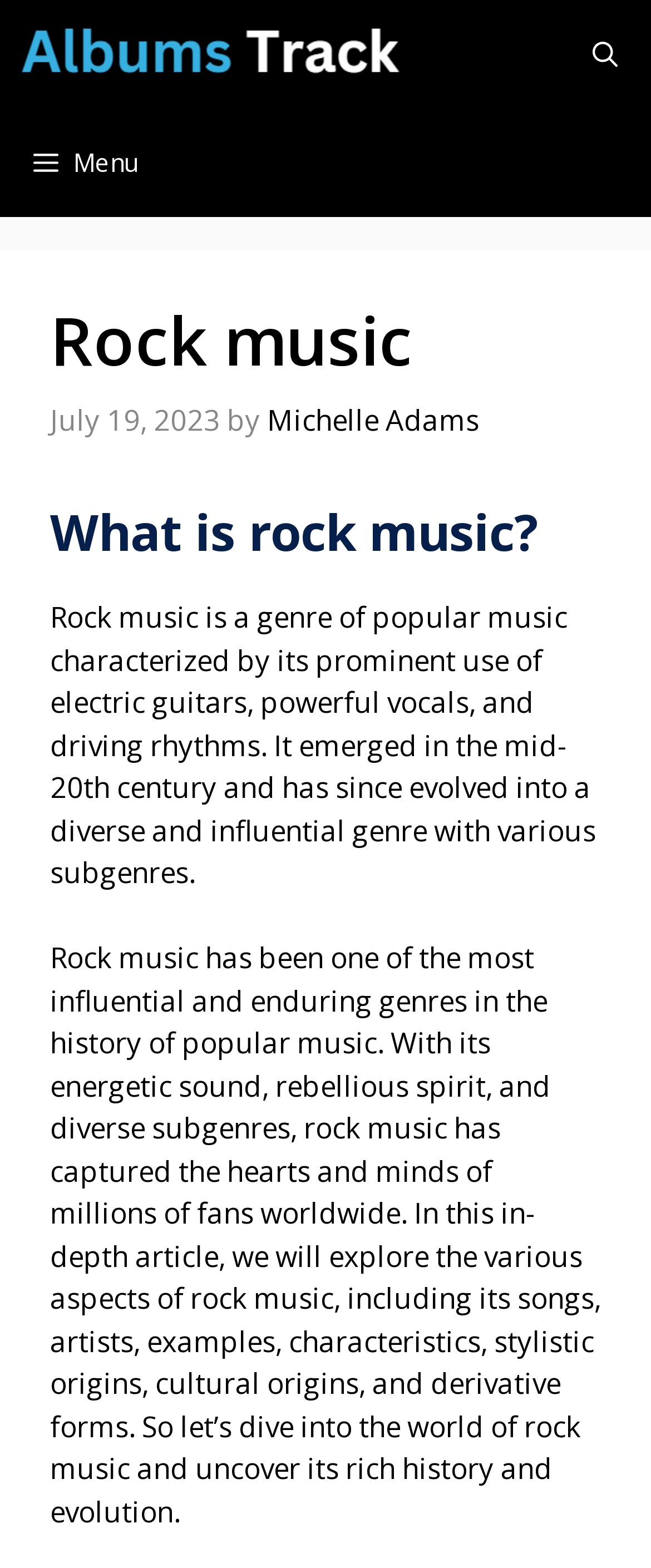Find and provide the bounding box coordinates for the UI element described with: "aria-label="Open search"".

[0.859, 0.0, 1.0, 0.069]